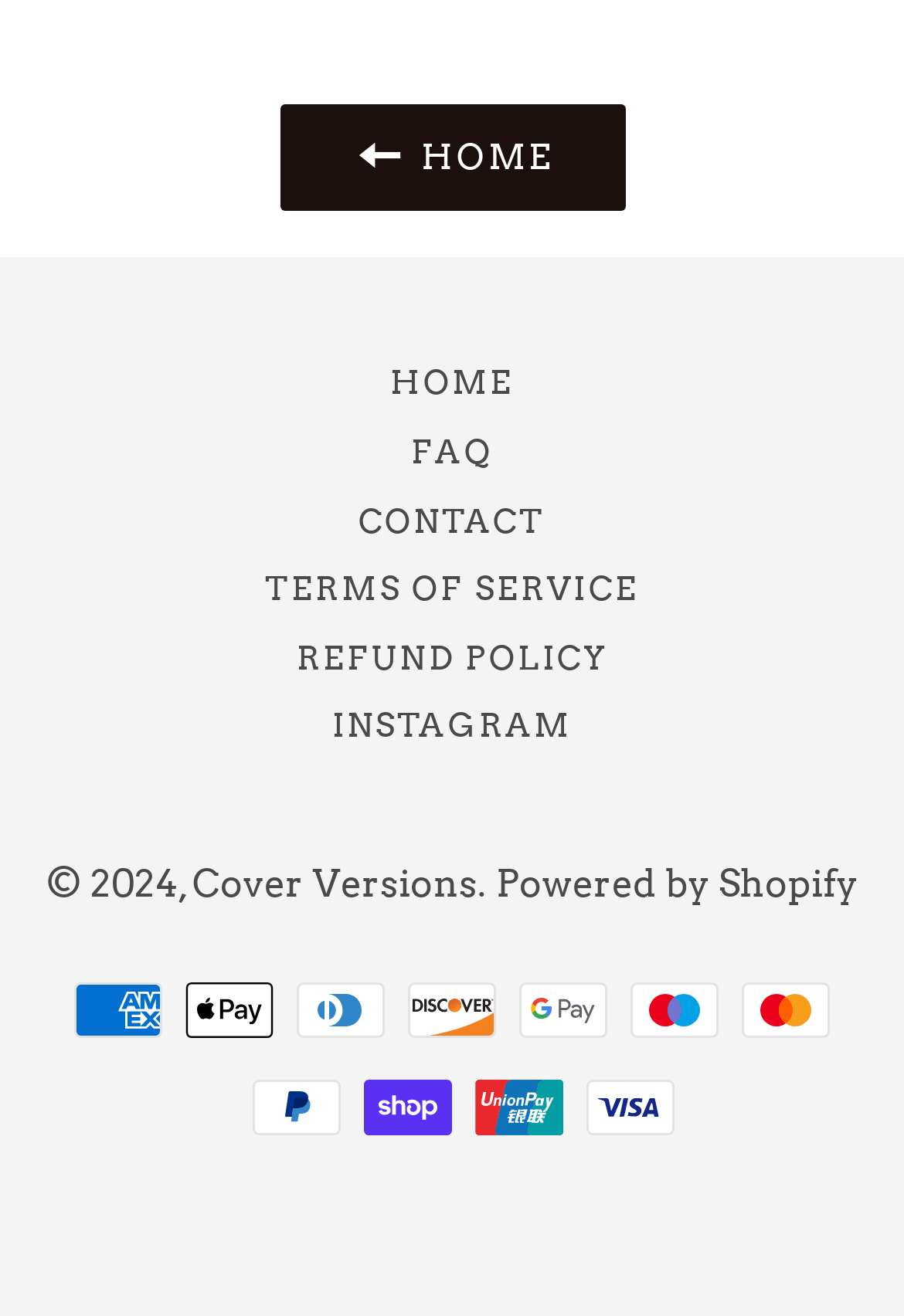How many payment methods are accepted?
Use the image to give a comprehensive and detailed response to the question.

I counted the number of payment method images at the bottom of the webpage, which are American Express, Apple Pay, Diners Club, Discover, Google Pay, Maestro, Mastercard, PayPal, and Visa.